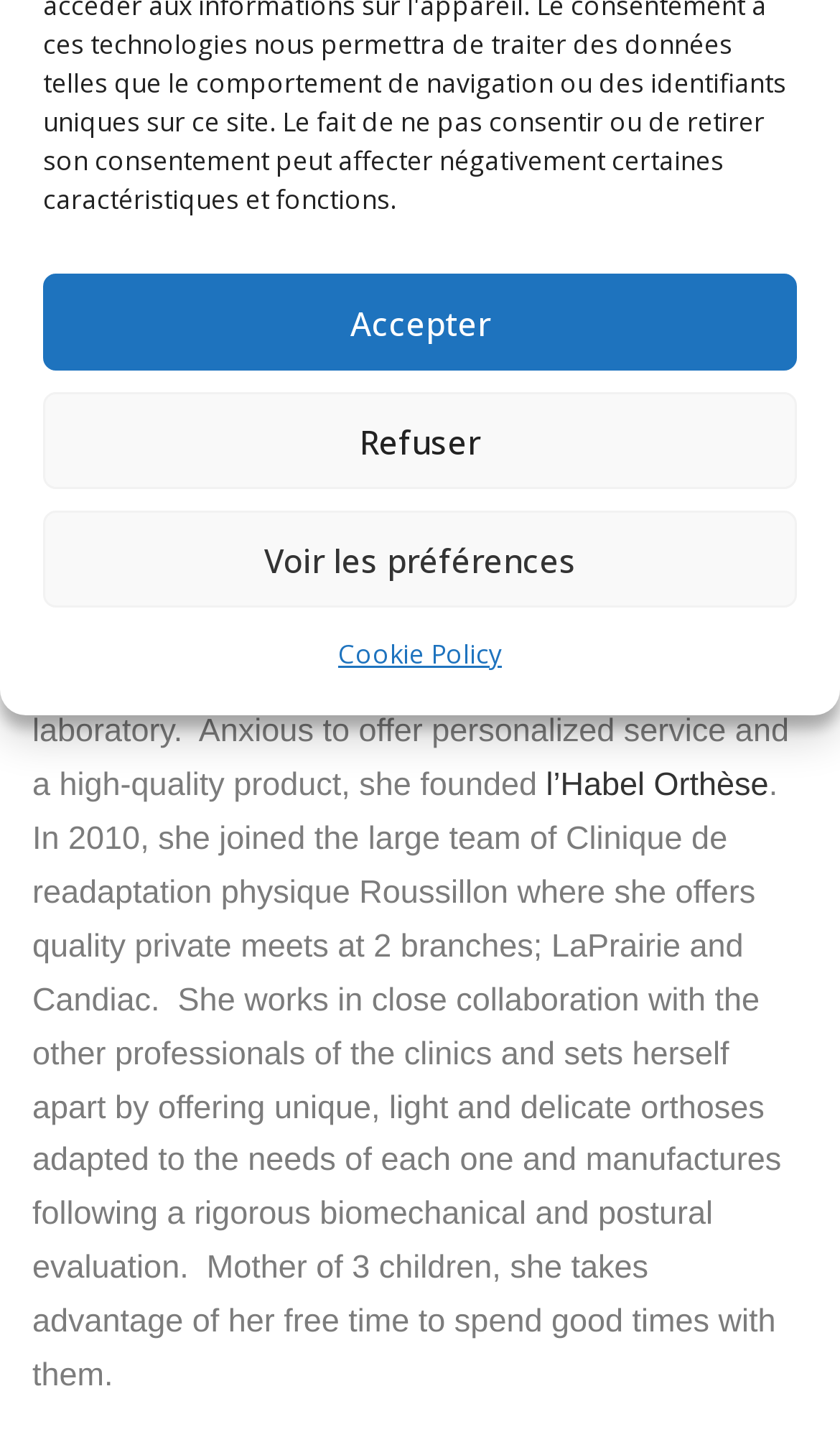Predict the bounding box for the UI component with the following description: "Voir les préférences".

[0.051, 0.357, 0.949, 0.424]